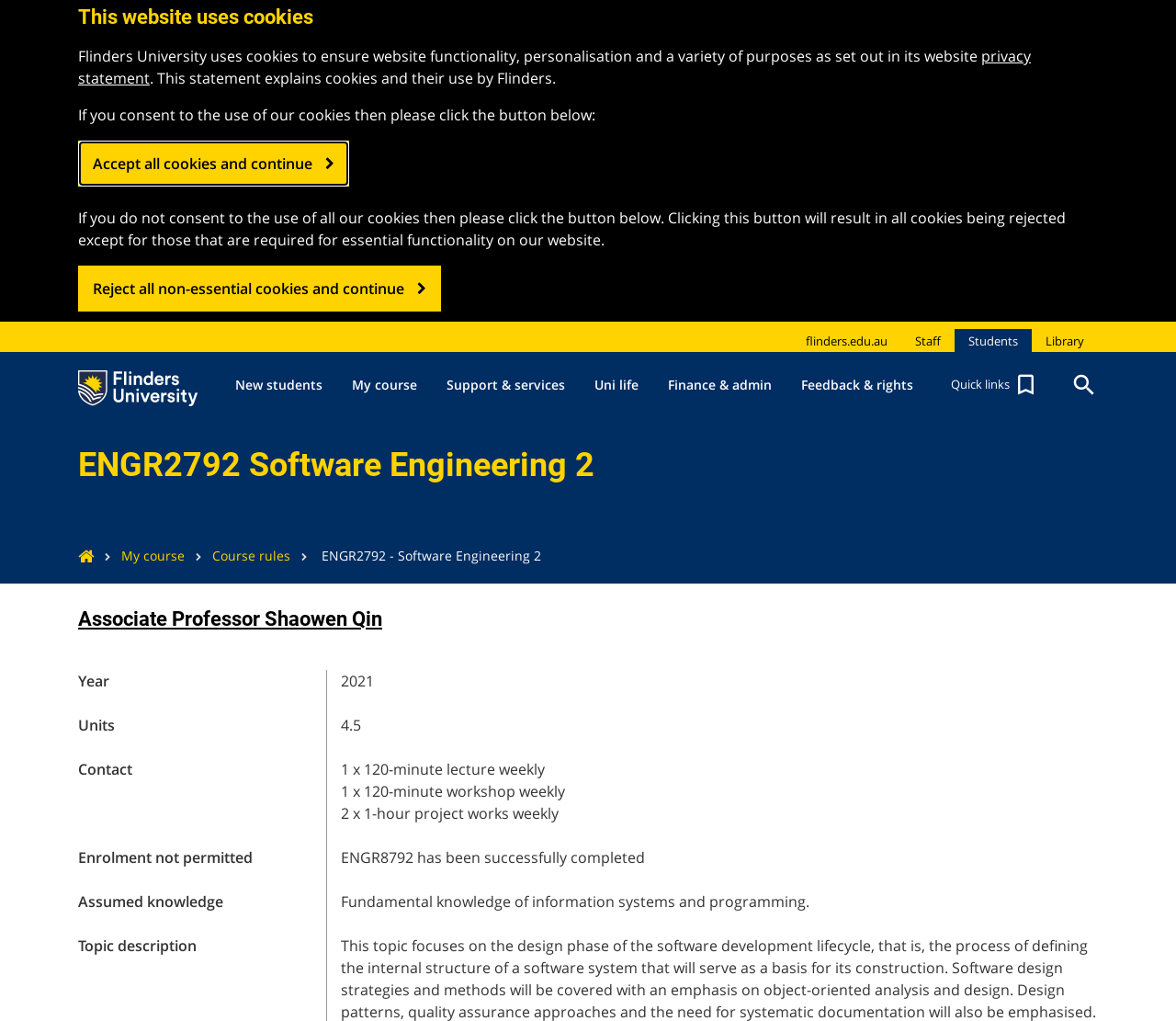Find the bounding box coordinates of the area that needs to be clicked in order to achieve the following instruction: "Click on the 'Popular News' heading". The coordinates should be specified as four float numbers between 0 and 1, i.e., [left, top, right, bottom].

None